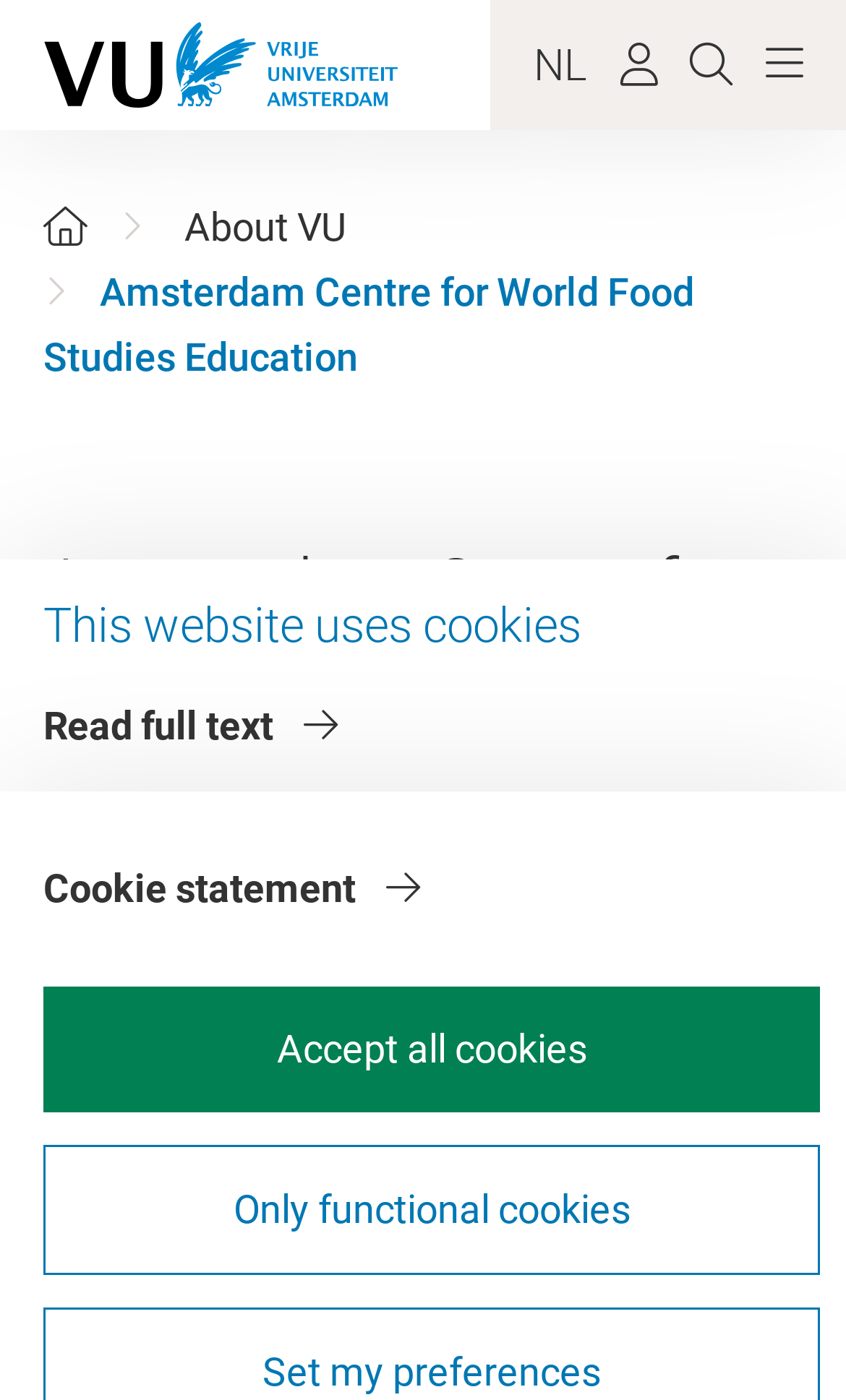Carefully observe the image and respond to the question with a detailed answer:
What is the main topic of the webpage?

The main topic of the webpage can be inferred from the static text 'Educational initiatives of ACWFS' which is prominently displayed on the webpage.